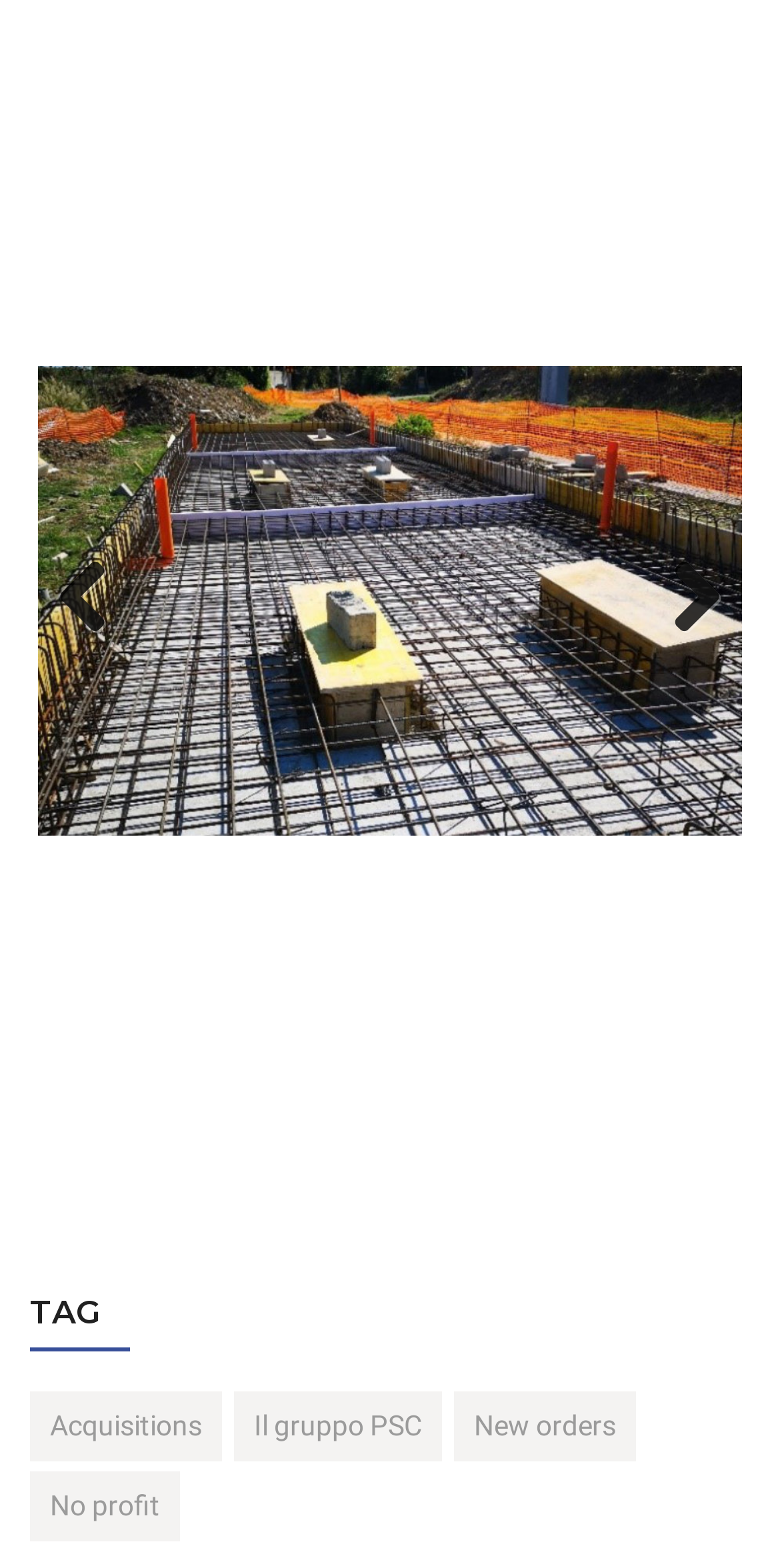What is the category with the most items?
We need a detailed and meticulous answer to the question.

By examining the links on the page, I found that 'Il gruppo PSC' has 35 items, which is the highest number of items among all categories.